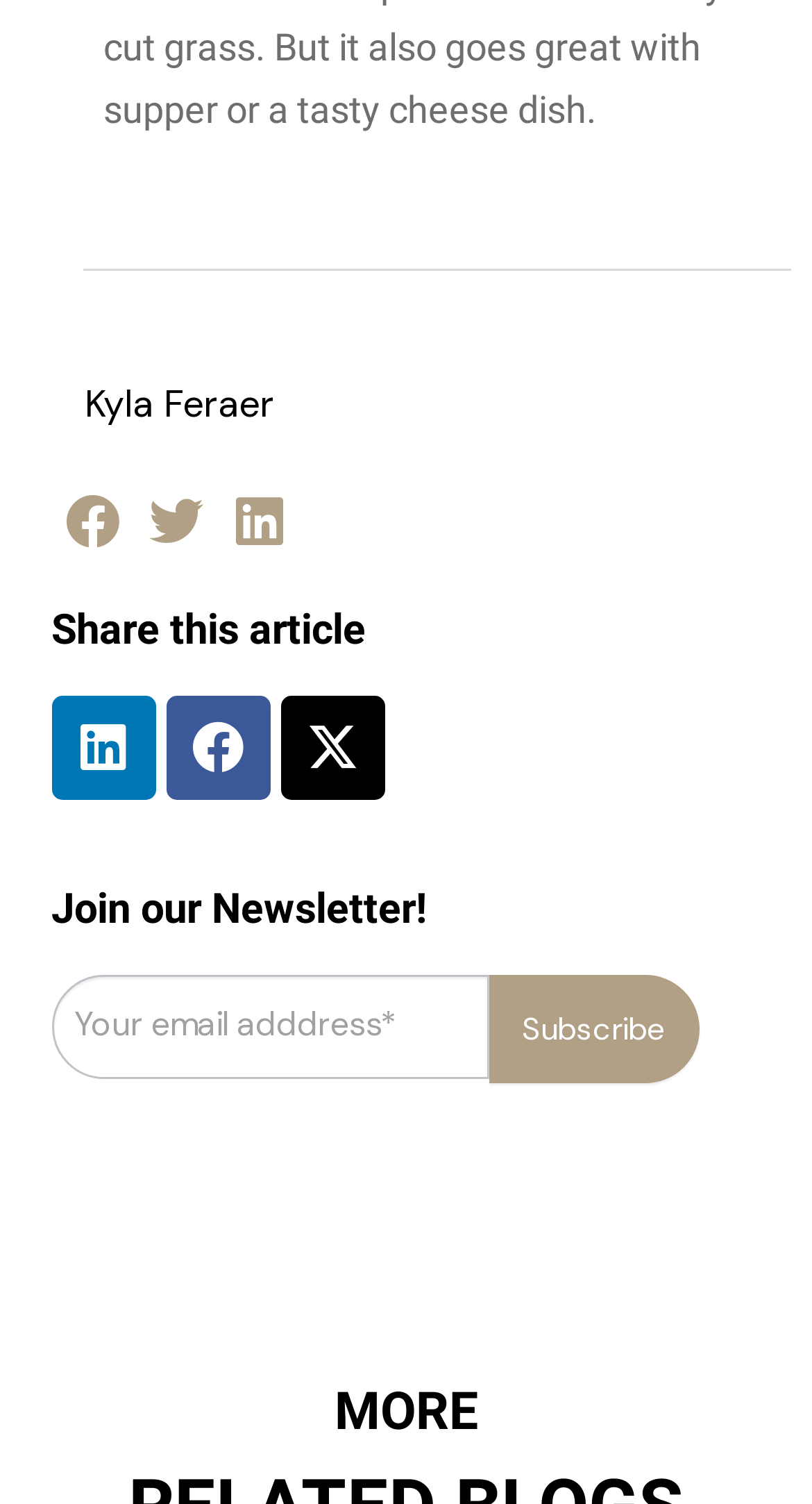Can you show the bounding box coordinates of the region to click on to complete the task described in the instruction: "Join the newsletter"?

[0.063, 0.587, 0.937, 0.62]